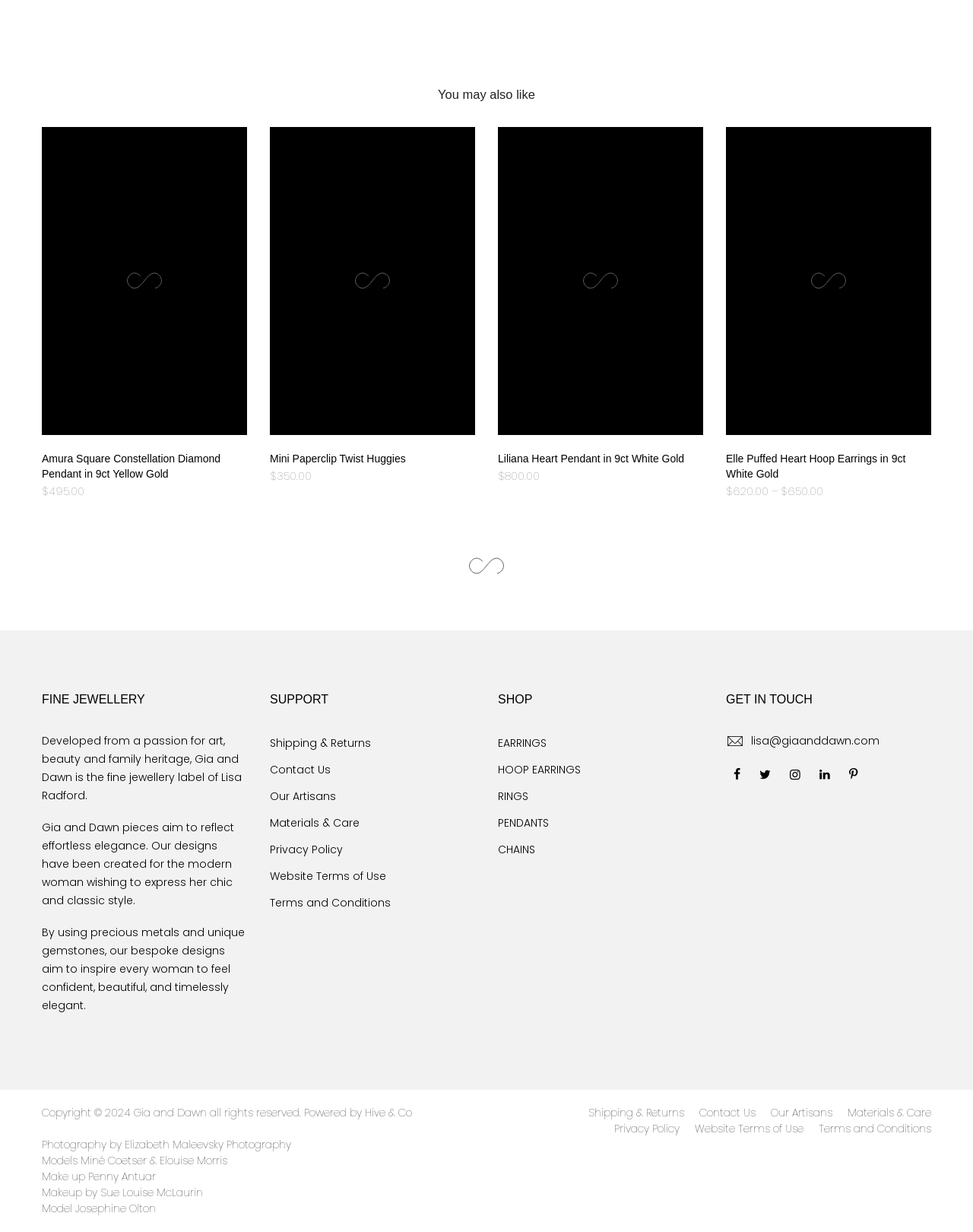Locate the UI element described as follows: "Shipping & Returns". Return the bounding box coordinates as four float numbers between 0 and 1 in the order [left, top, right, bottom].

[0.605, 0.897, 0.703, 0.909]